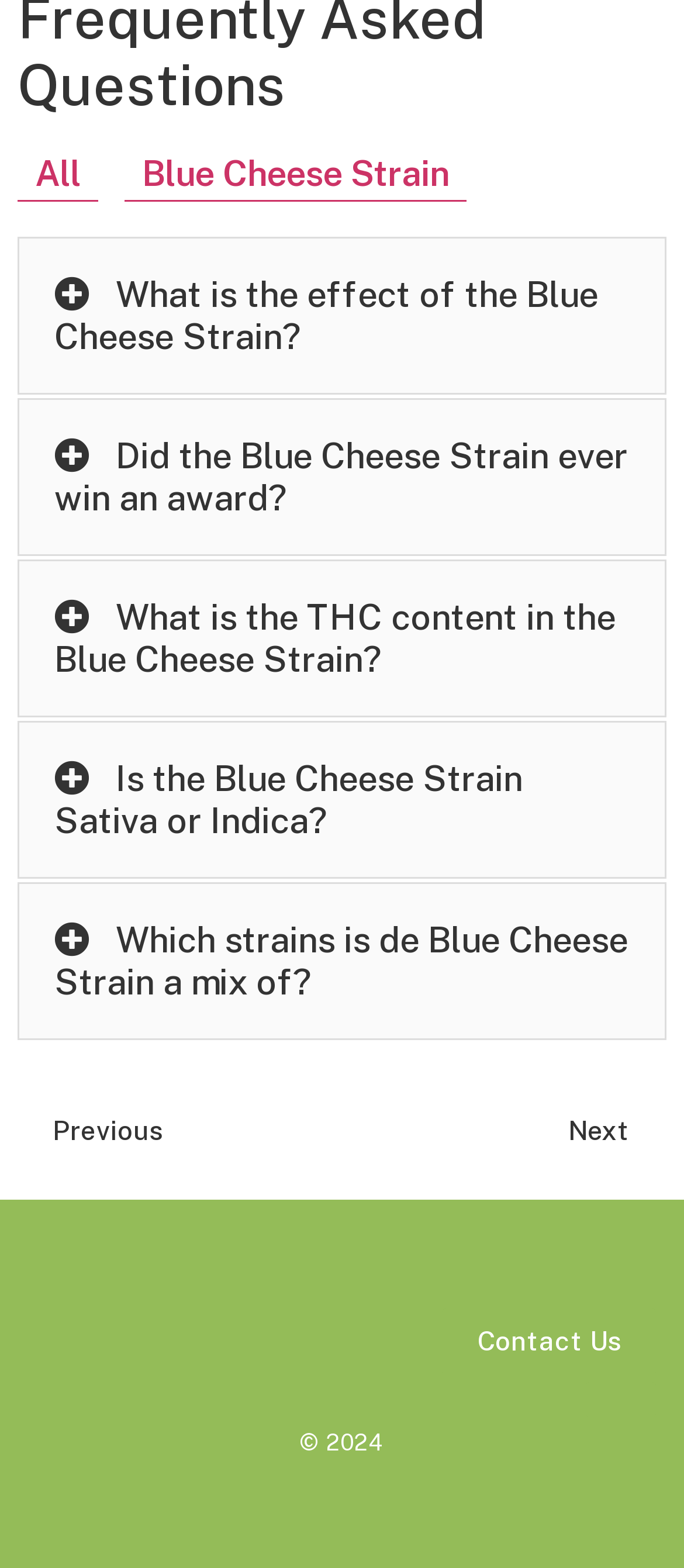Find the bounding box coordinates for the HTML element specified by: "Previous".

[0.077, 0.711, 0.499, 0.732]